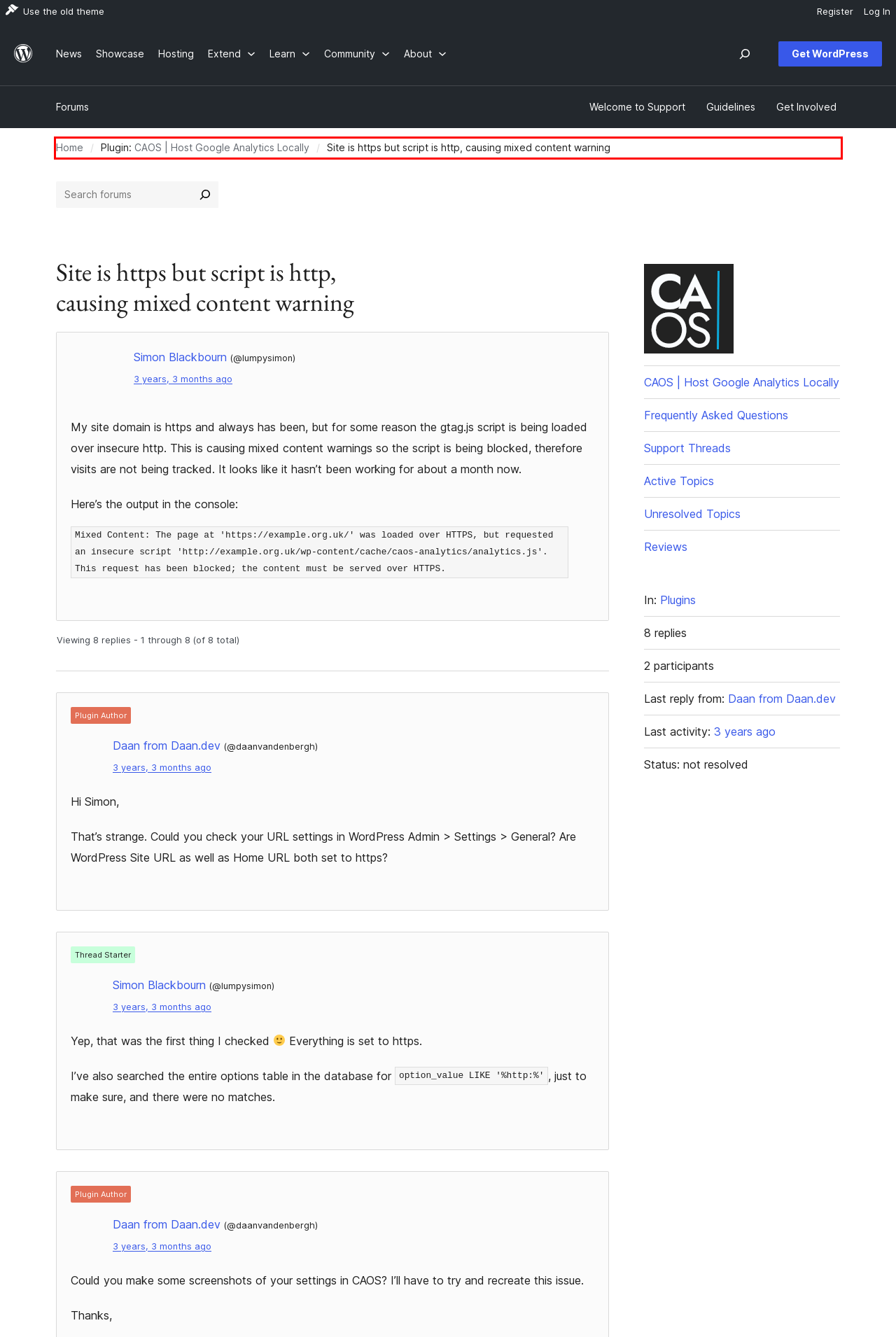Given a webpage screenshot, locate the red bounding box and extract the text content found inside it.

Home / Plugin: CAOS | Host Google Analytics Locally / Site is https but script is http, causing mixed content warning